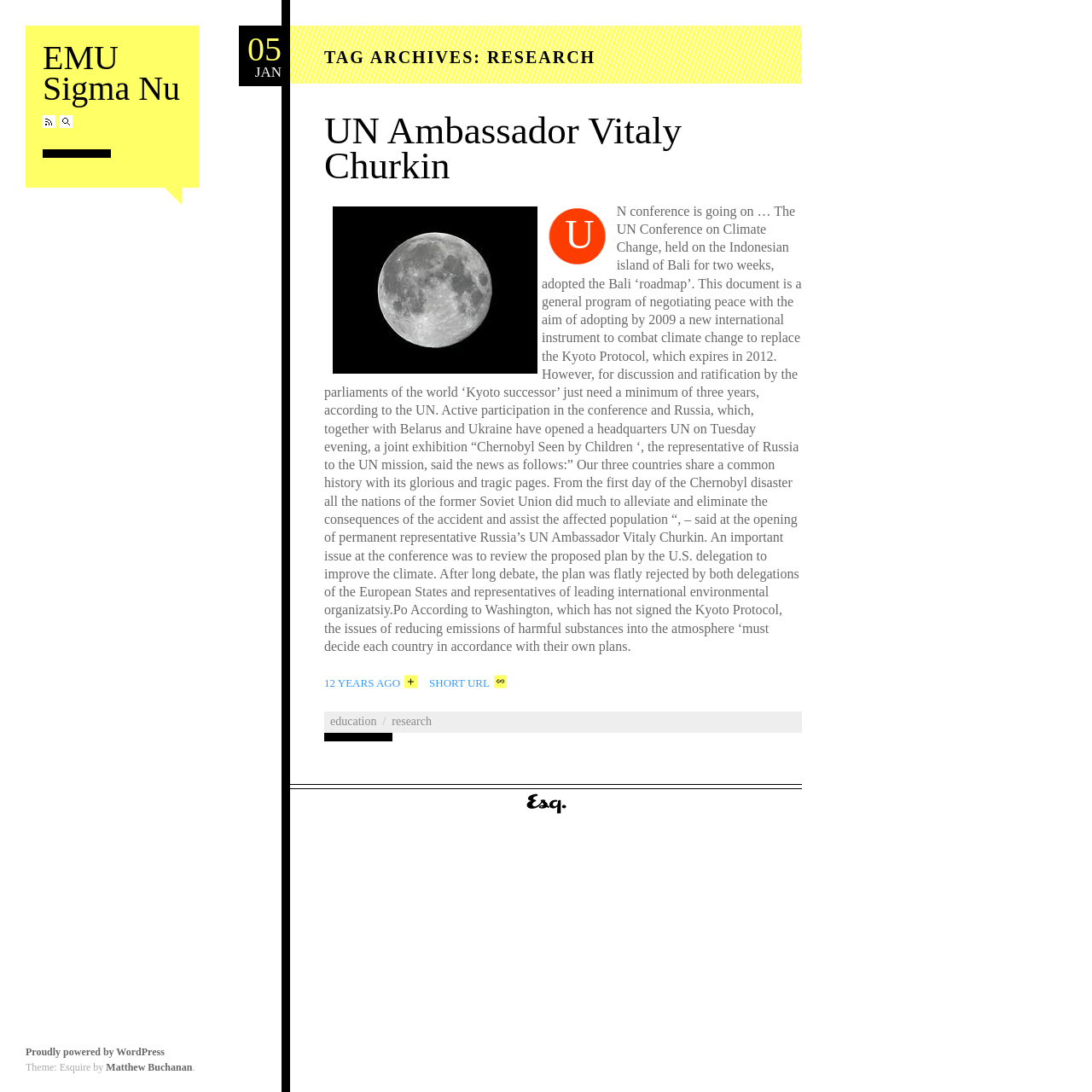Please find the bounding box coordinates of the element's region to be clicked to carry out this instruction: "Visit EMU Sigma Nu homepage".

[0.039, 0.035, 0.165, 0.098]